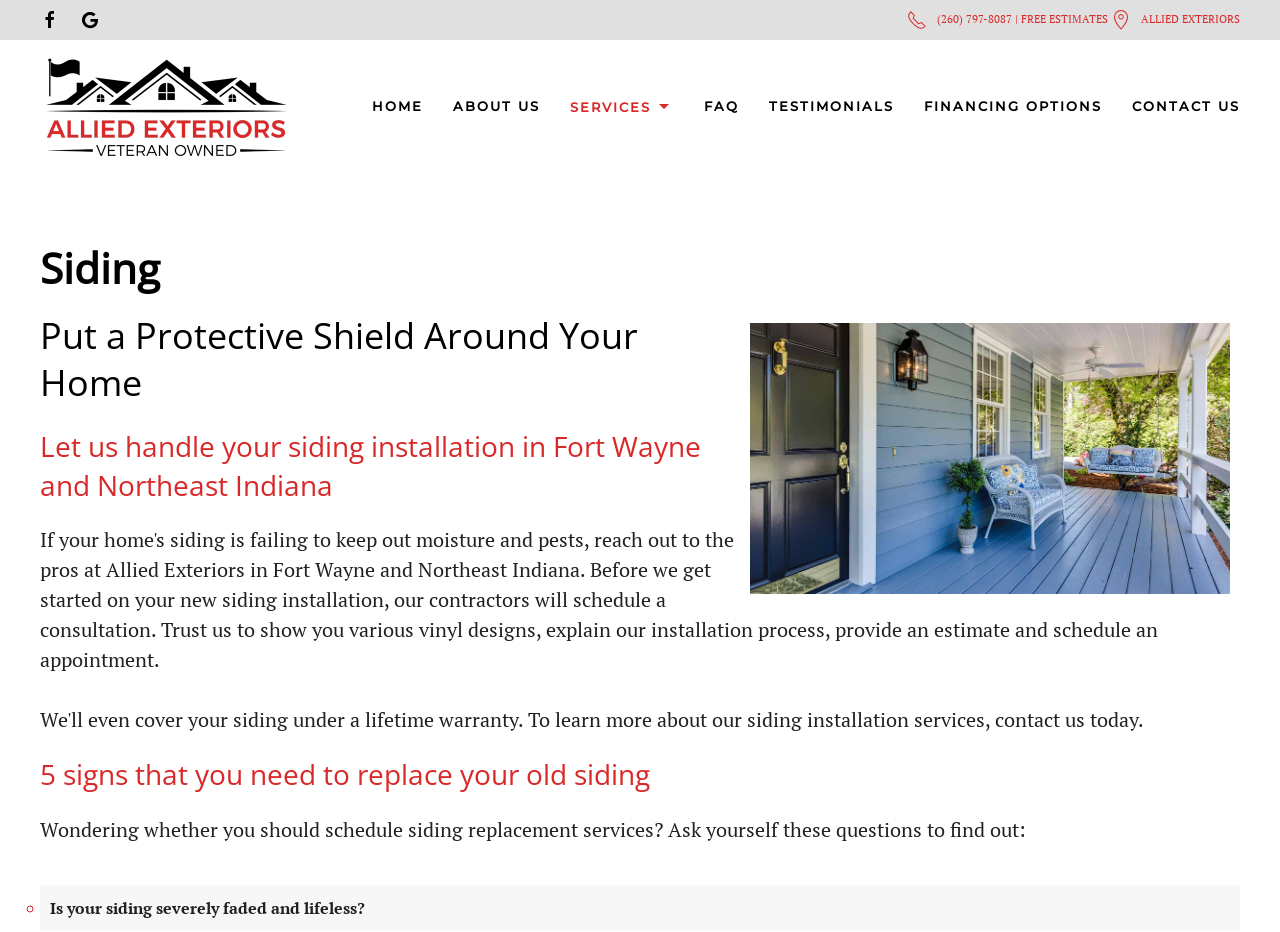Please identify the bounding box coordinates of the element I need to click to follow this instruction: "Click the 'FREE ESTIMATES' link".

[0.709, 0.011, 0.866, 0.032]